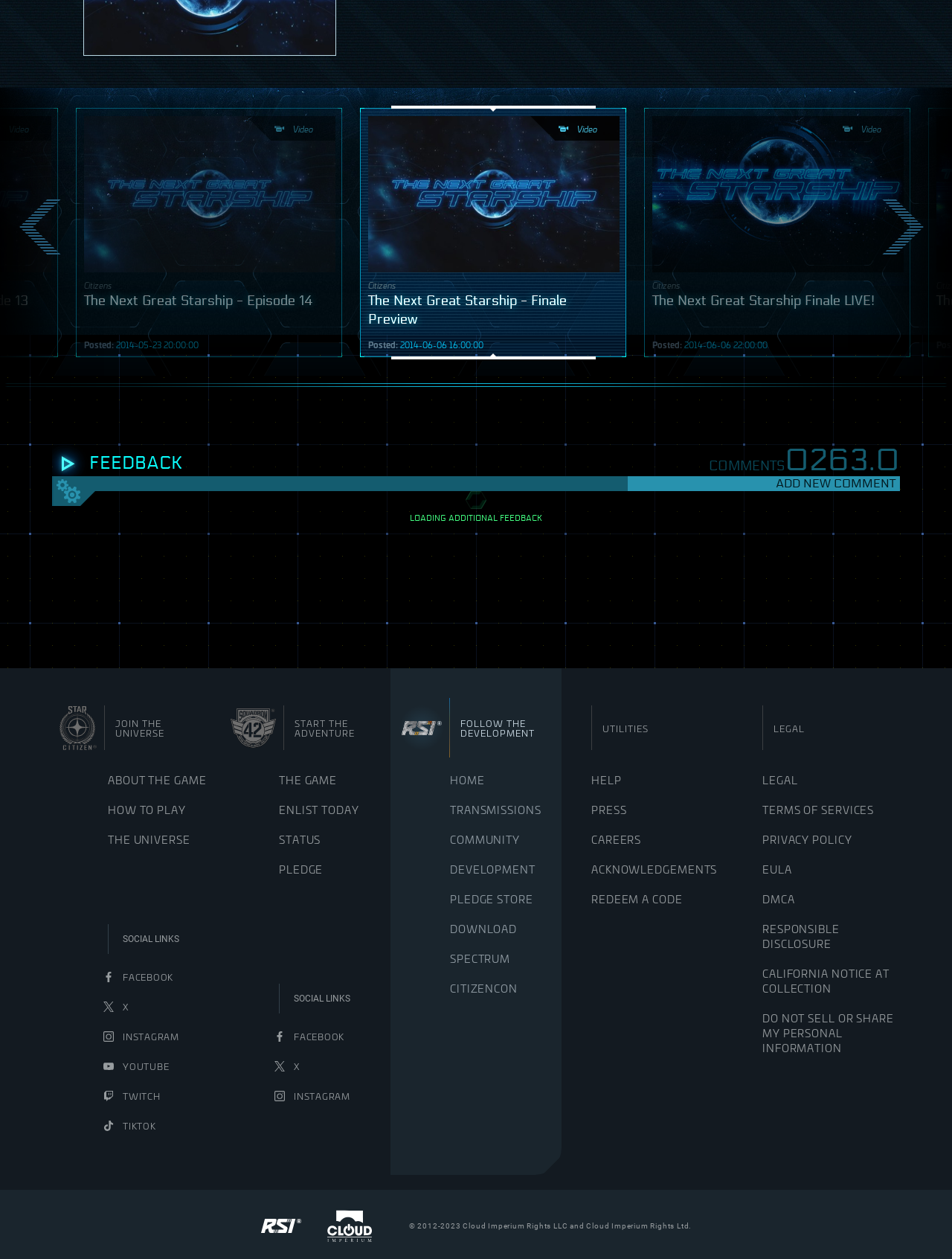Please examine the image and provide a detailed answer to the question: What is the name of the company behind Star Citizen?

The webpage has a copyright notice at the bottom stating '© 2012-2023 Cloud Imperium Rights LLC and Cloud Imperium Rights Ltd.', indicating that Cloud Imperium Rights is the company behind Star Citizen.